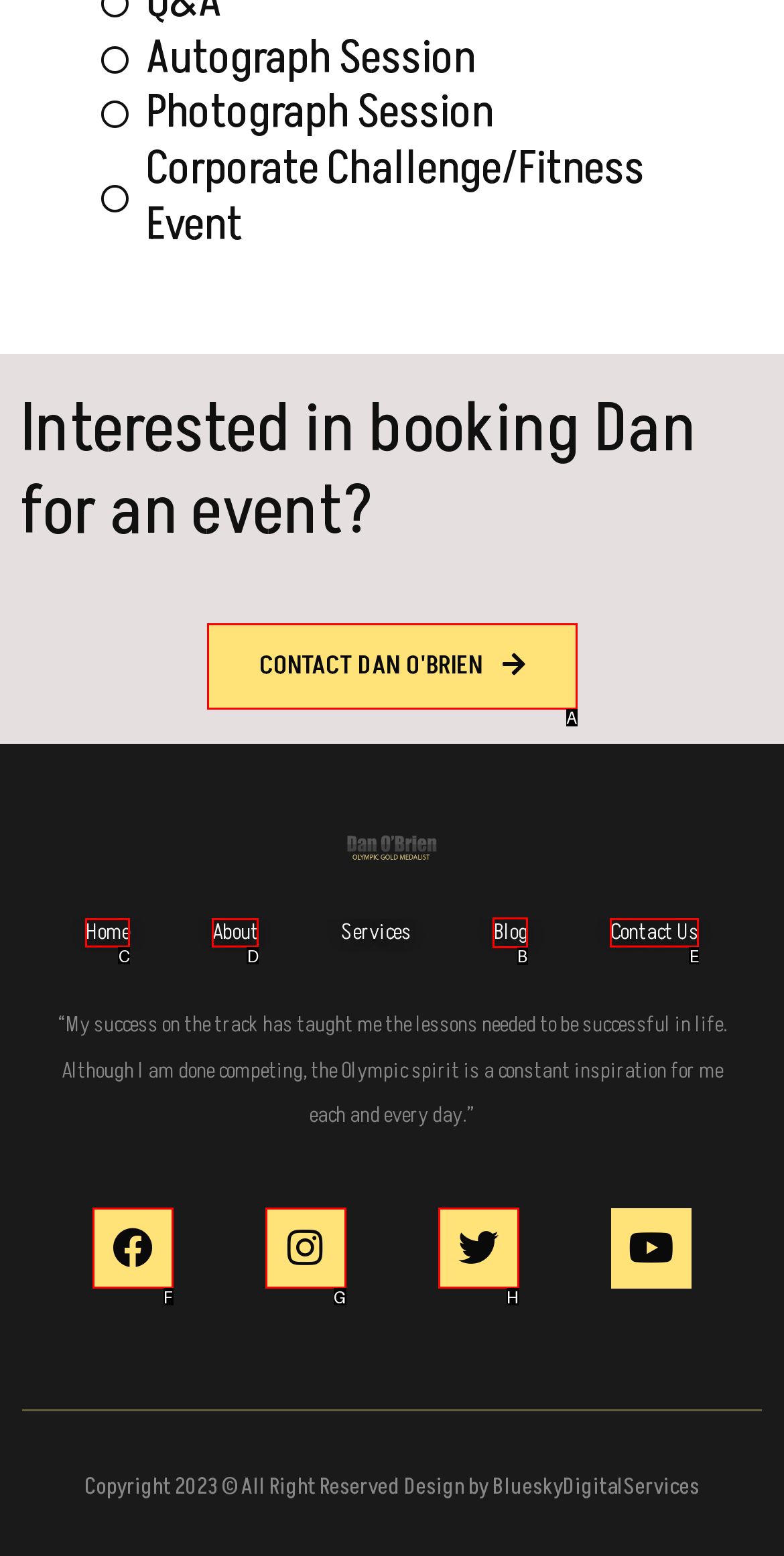To complete the instruction: Read the 'Blog' page, which HTML element should be clicked?
Respond with the option's letter from the provided choices.

B